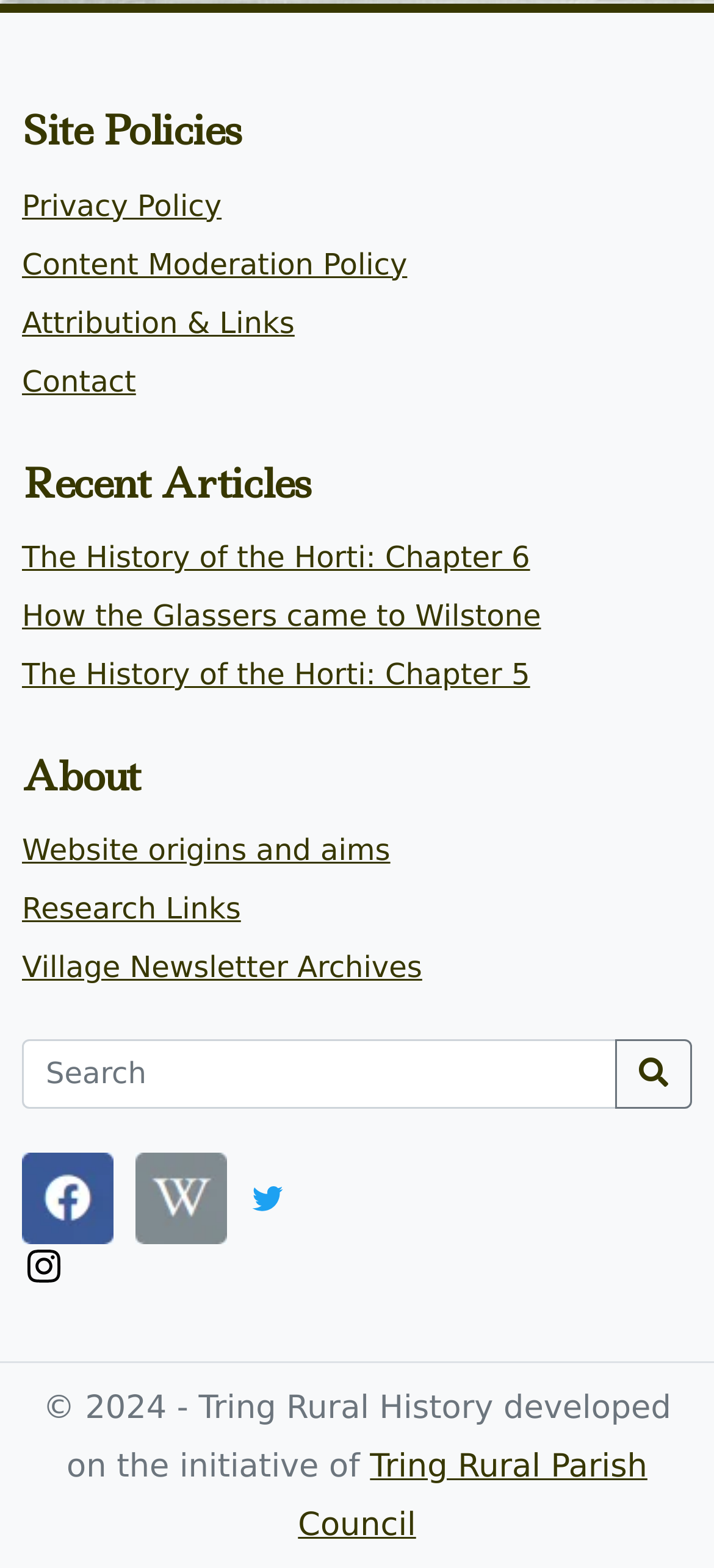Review the image closely and give a comprehensive answer to the question: How many links are under 'Site Policies'?

I counted the number of links under the 'Site Policies' heading, which are 'Privacy Policy', 'Content Moderation Policy', 'Attribution & Links', and 'Contact'.